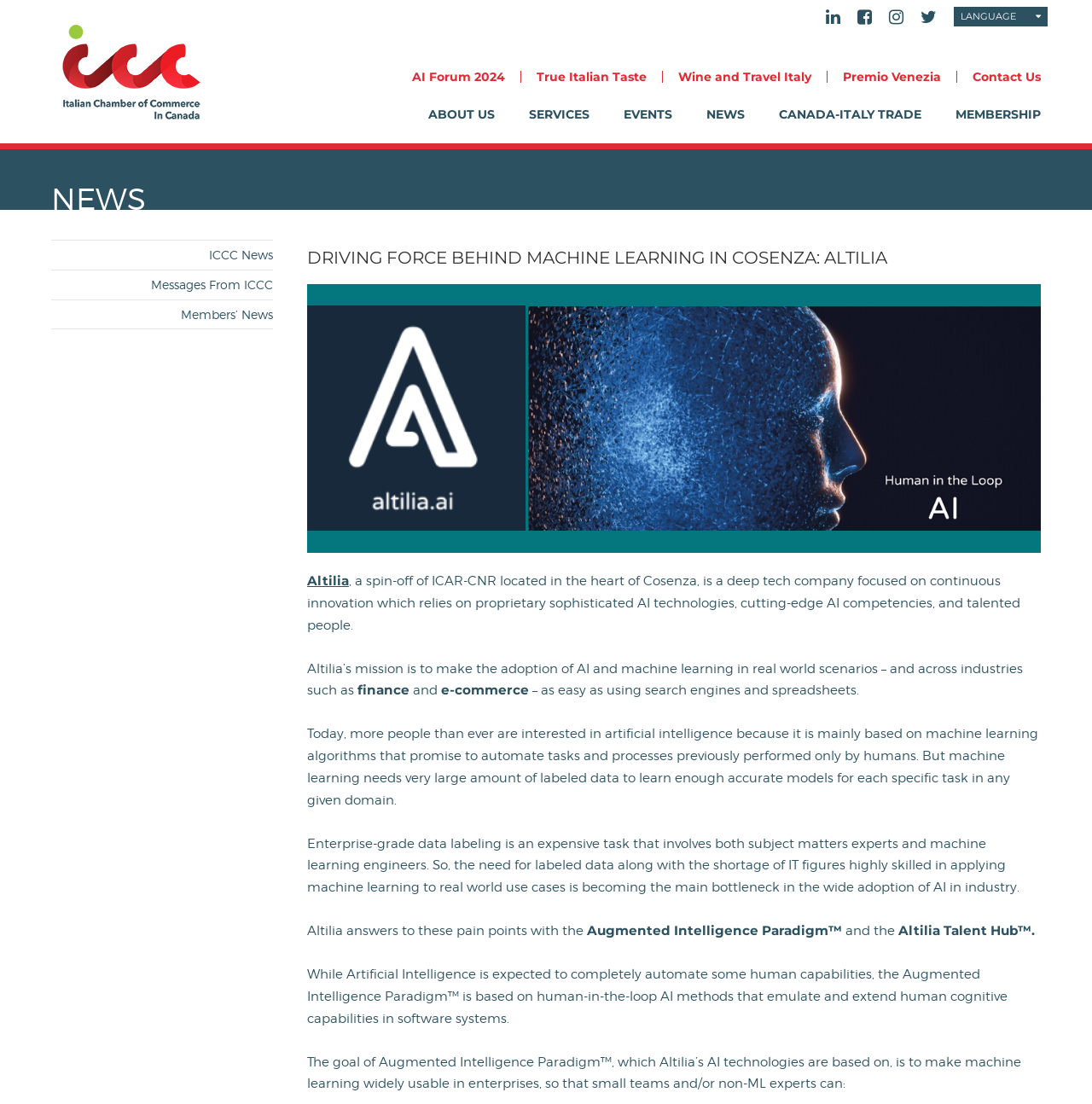Please identify the bounding box coordinates for the region that you need to click to follow this instruction: "View the ABOUT US page".

[0.392, 0.098, 0.453, 0.13]